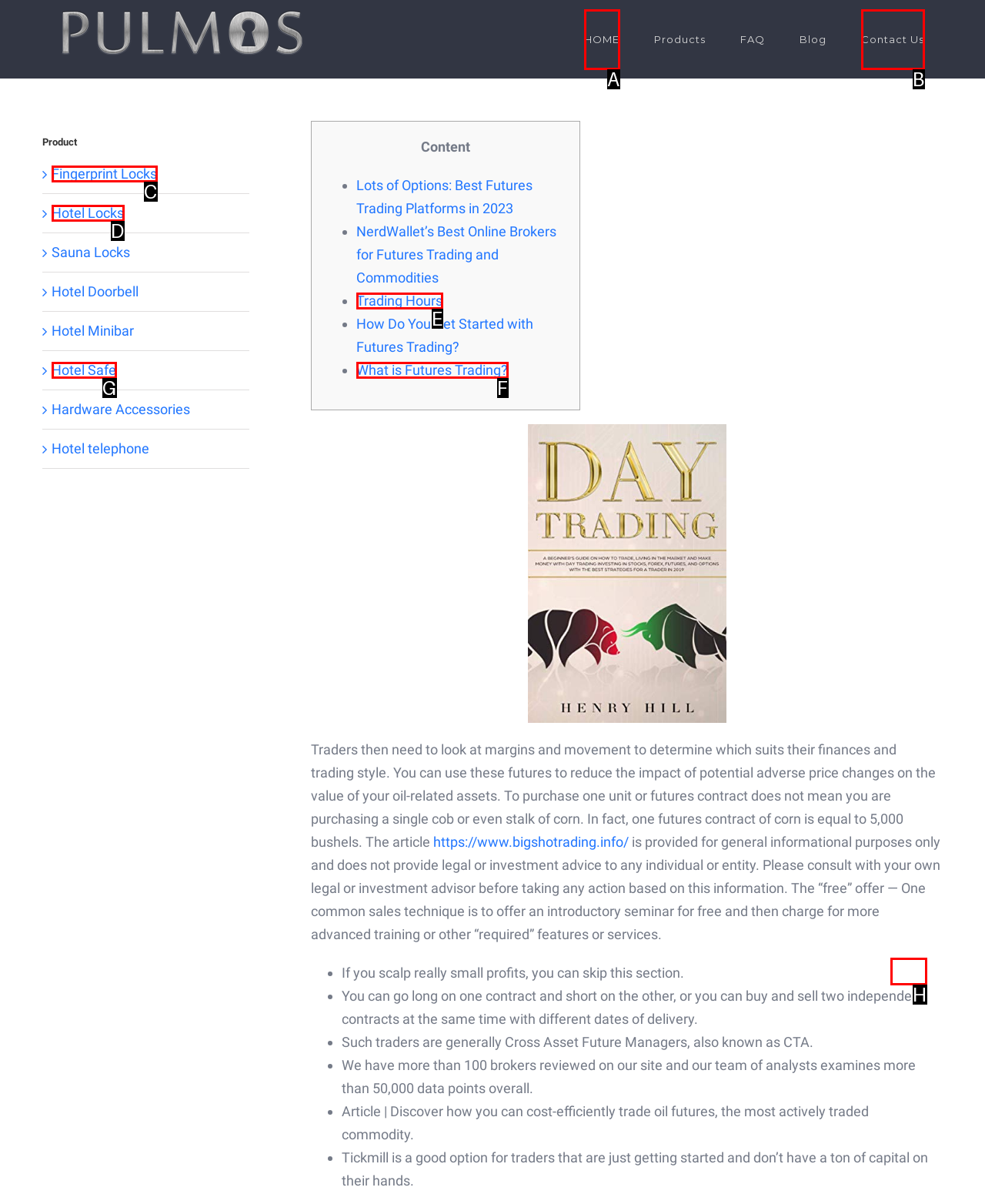Please indicate which option's letter corresponds to the task: Click on 'Go to Top' button by examining the highlighted elements in the screenshot.

H